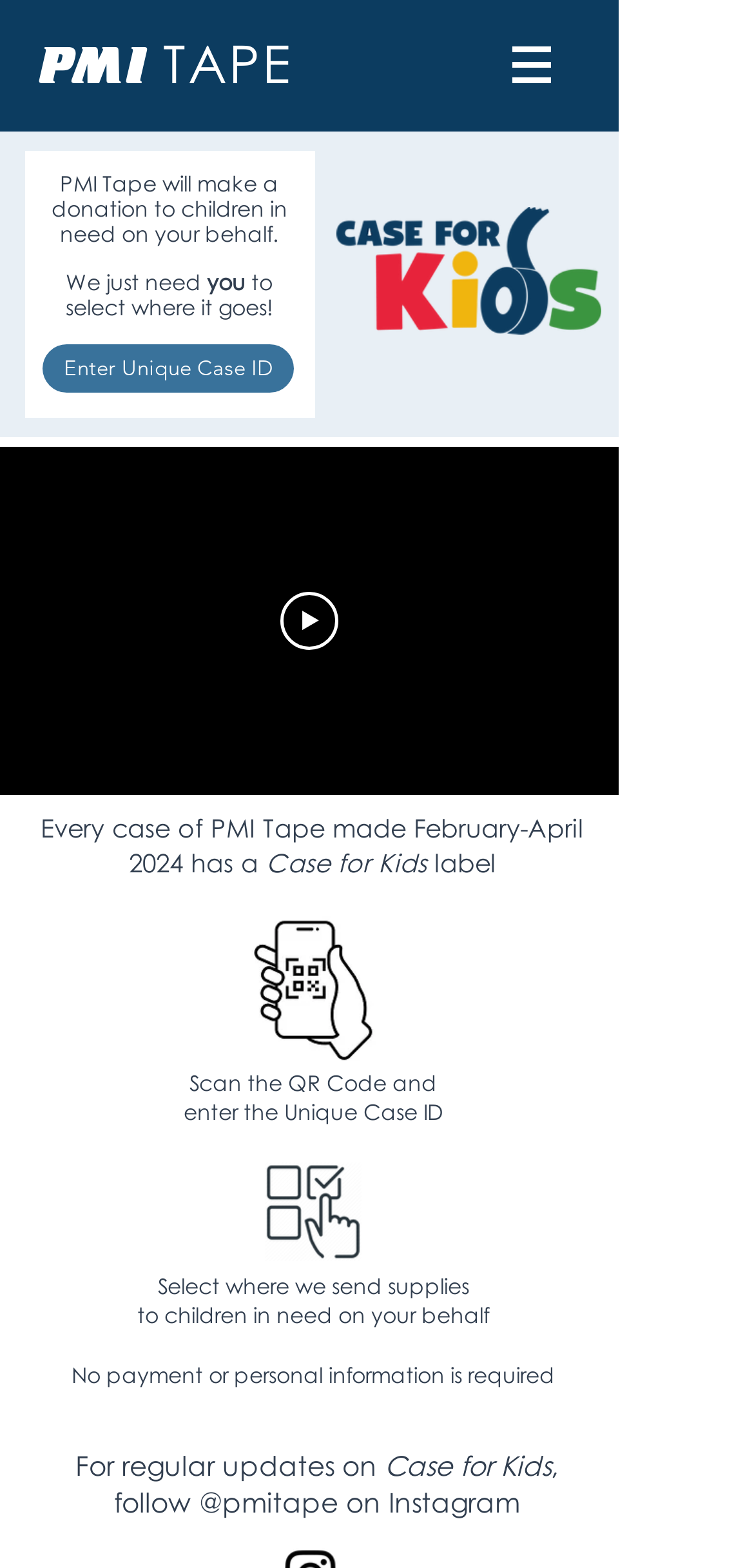Give a detailed account of the webpage.

The webpage is about "Case For Kids" by Pmitape, a charity initiative. At the top, there is a heading "PMI TAPE" with a link to the same text. Next to it, there is a navigation menu labeled "Site" with a button that has a popup menu.

Below the navigation menu, there is a heading that explains the charity's mission: "PMI Tape will make a donation to children in need on your behalf. We just need you to select where it goes!" Alongside this heading, there is a link to "Enter Unique Case ID". 

On the right side of the page, there is a large image "CFK_Color.png" that takes up a significant portion of the screen. Below this image, there are three buttons: a disabled "mute" button, a disabled "enter full screen" button, and a "show more media controls" button with a popup menu.

To the right of these buttons, there is a "Play video" button with an image. Further down, there are three headings that provide more information about the charity initiative. The first heading explains that every case of PMI Tape made between February and April 2024 has a "Case for Kids" label. The second heading instructs users to scan a QR code and enter a Unique Case ID. The third heading explains how users can select where the charity sends supplies to children in need on their behalf, without requiring payment or personal information.

There are also three images on the page: "istockphoto-1358621997-170667a.jpg", "7955284.png", and an image with no description. The last heading on the page encourages users to follow @pmitape on Instagram for regular updates on Case for Kids.